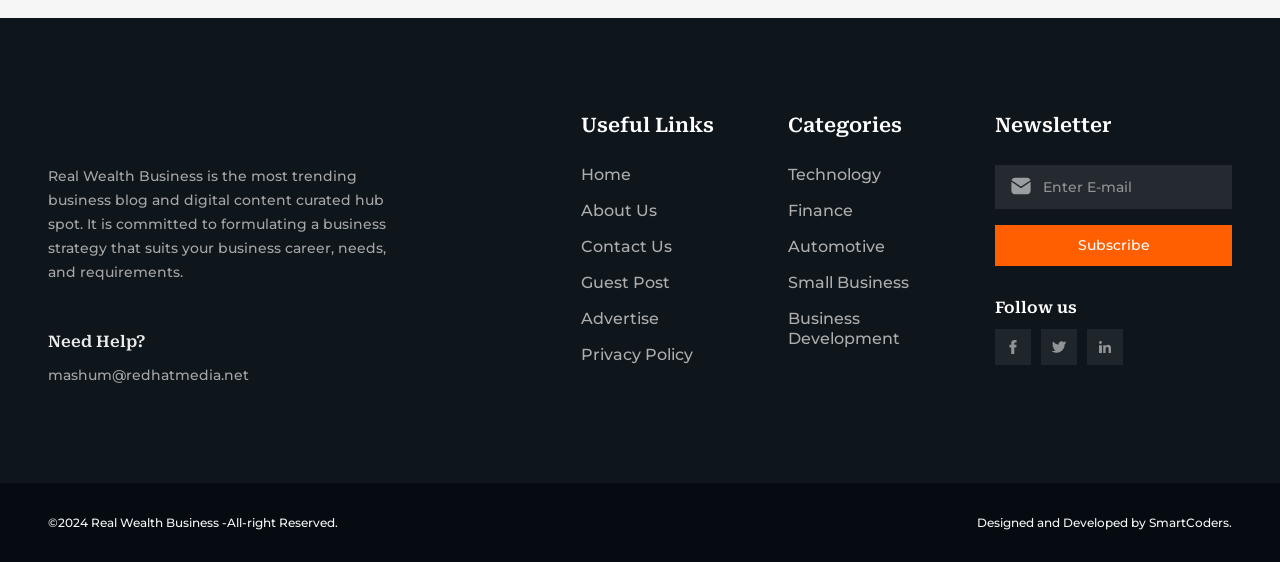Locate the bounding box coordinates of the area to click to fulfill this instruction: "Subscribe to the newsletter". The bounding box should be presented as four float numbers between 0 and 1, in the order [left, top, right, bottom].

[0.778, 0.4, 0.962, 0.473]